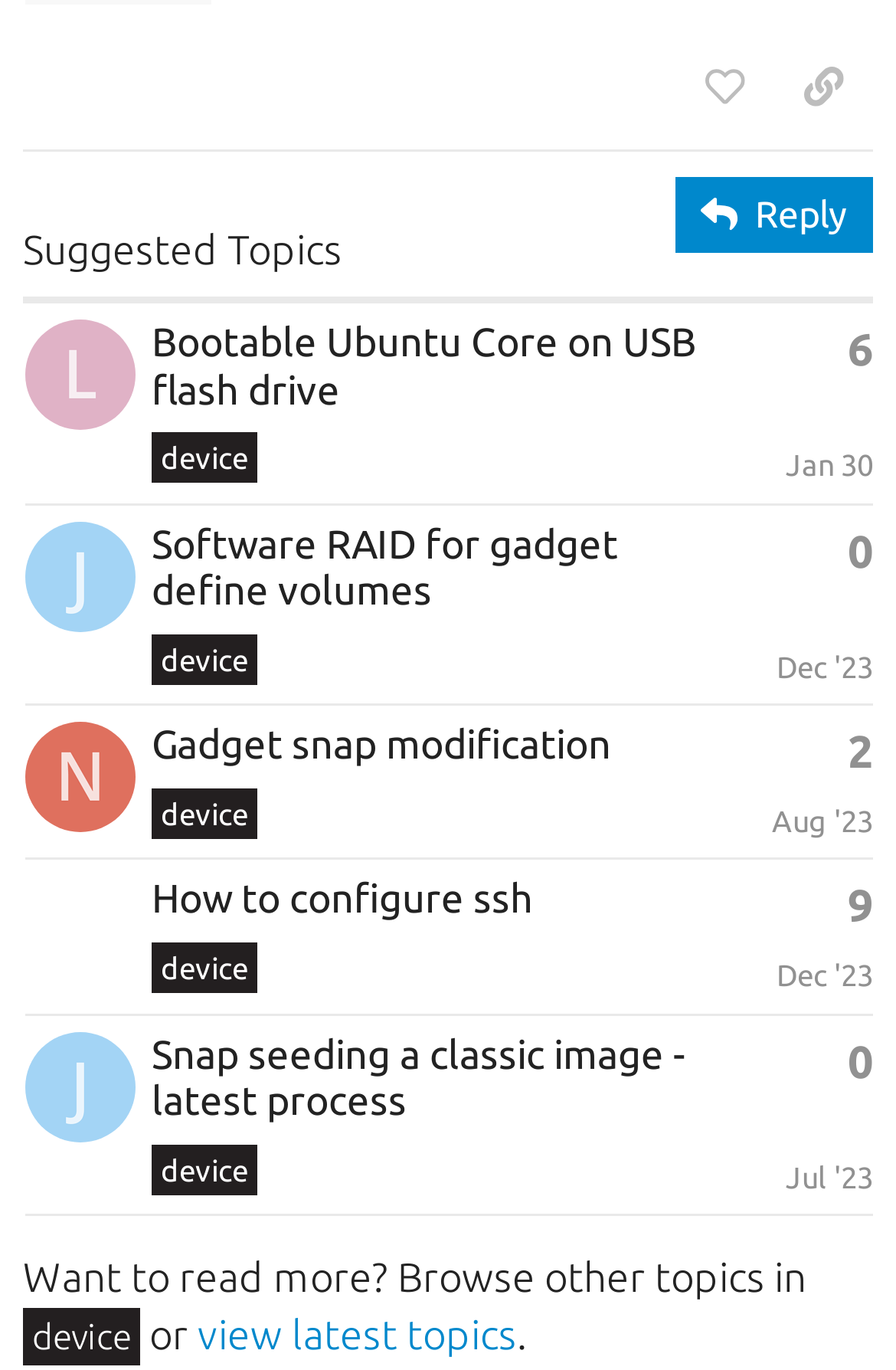Using the webpage screenshot and the element description Frequently Asked Questions, determine the bounding box coordinates. Specify the coordinates in the format (top-left x, top-left y, bottom-right x, bottom-right y) with values ranging from 0 to 1.

None